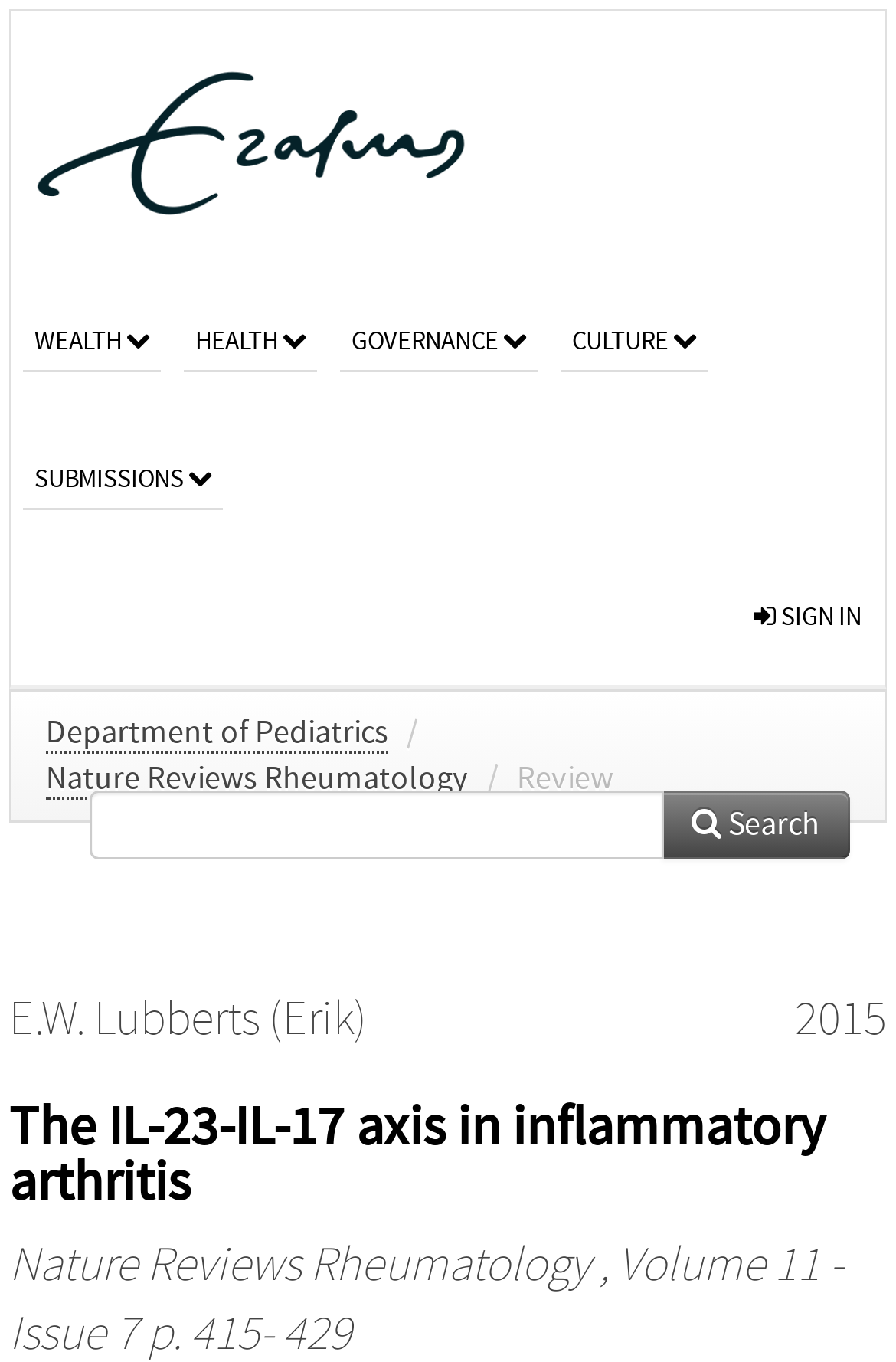Please find the bounding box coordinates of the clickable region needed to complete the following instruction: "sign in to the repository". The bounding box coordinates must consist of four float numbers between 0 and 1, i.e., [left, top, right, bottom].

[0.815, 0.403, 0.987, 0.503]